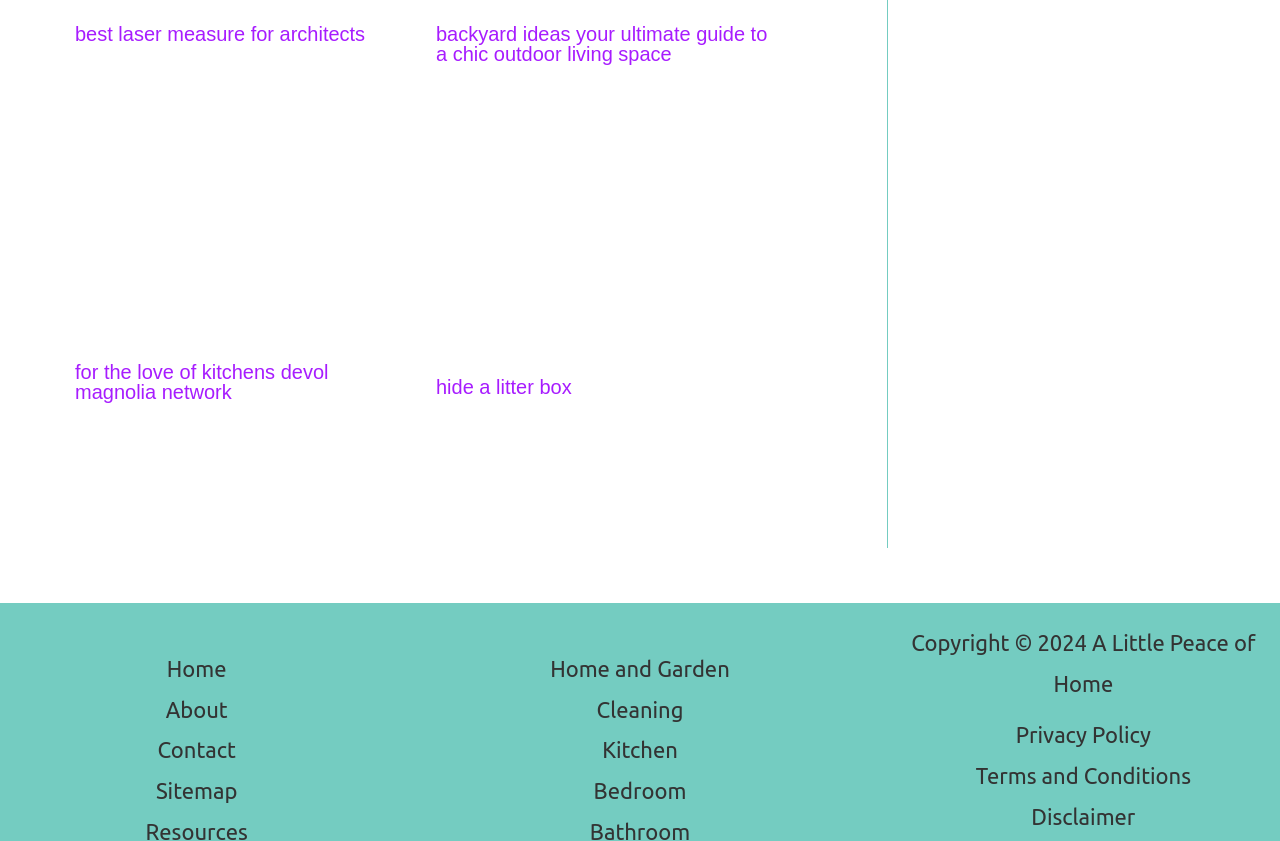Please find the bounding box coordinates of the element that you should click to achieve the following instruction: "Read more about for the love of kitchens devol magnolia network". The coordinates should be presented as four float numbers between 0 and 1: [left, top, right, bottom].

[0.059, 0.245, 0.321, 0.275]